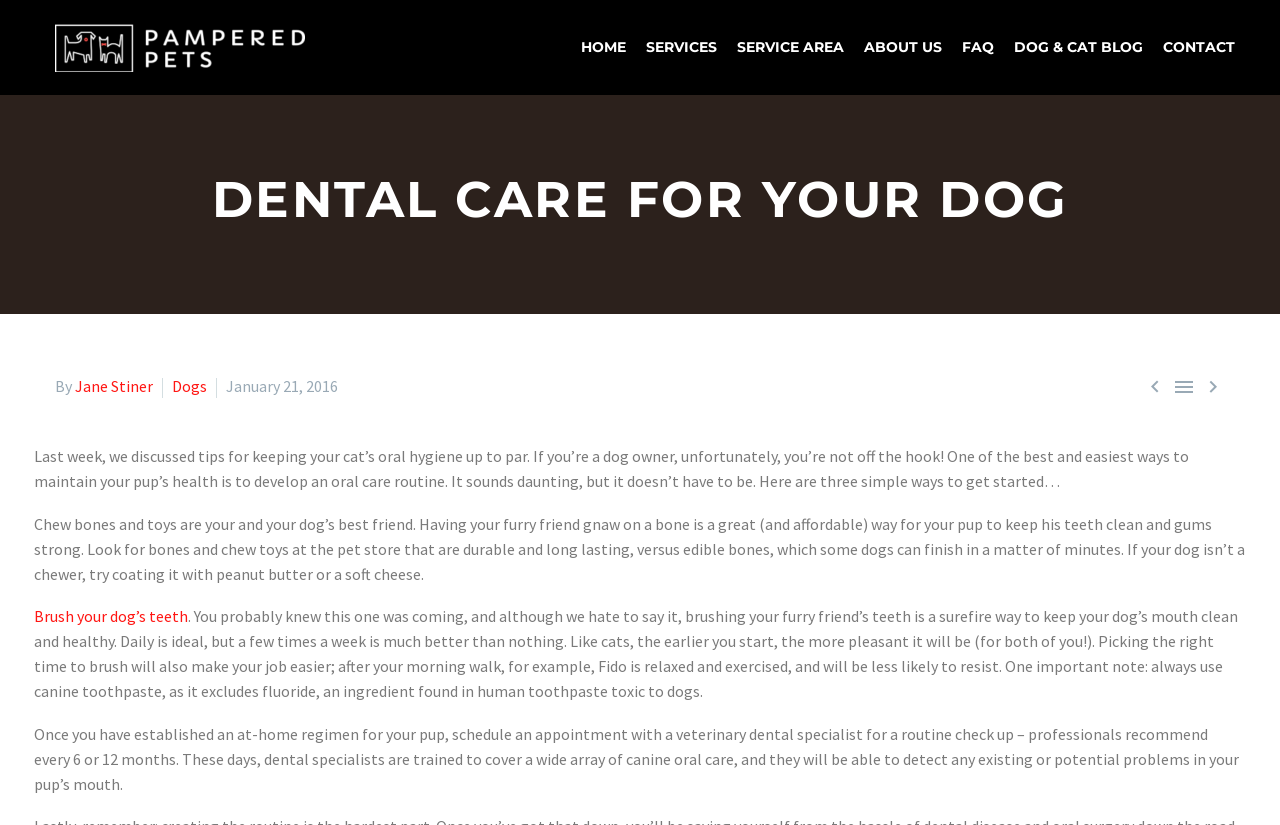Please determine the bounding box coordinates of the element to click on in order to accomplish the following task: "Click HOME". Ensure the coordinates are four float numbers ranging from 0 to 1, i.e., [left, top, right, bottom].

[0.446, 0.0, 0.497, 0.115]